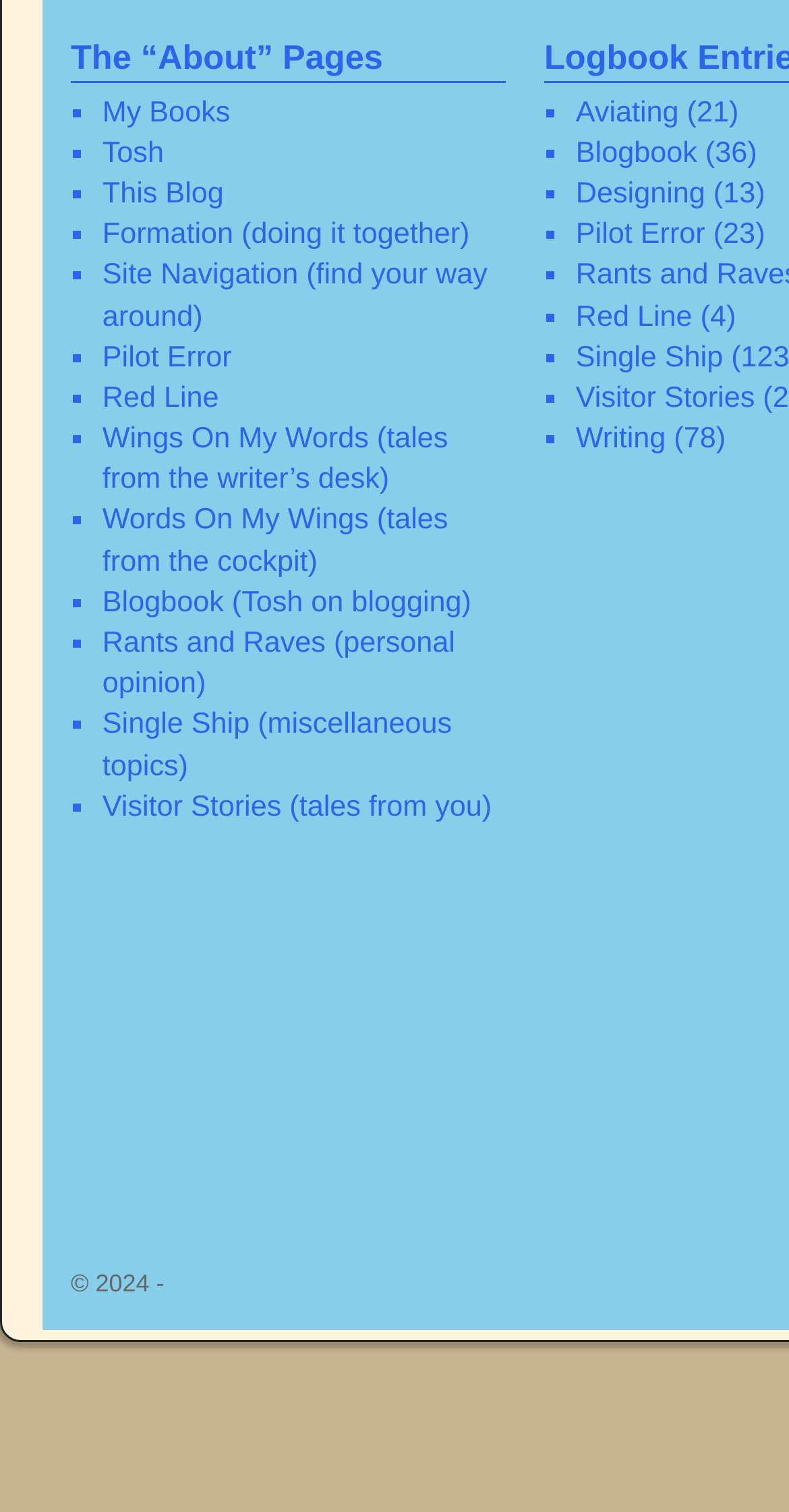Please specify the bounding box coordinates of the clickable region necessary for completing the following instruction: "go to learn to trade page". The coordinates must consist of four float numbers between 0 and 1, i.e., [left, top, right, bottom].

None